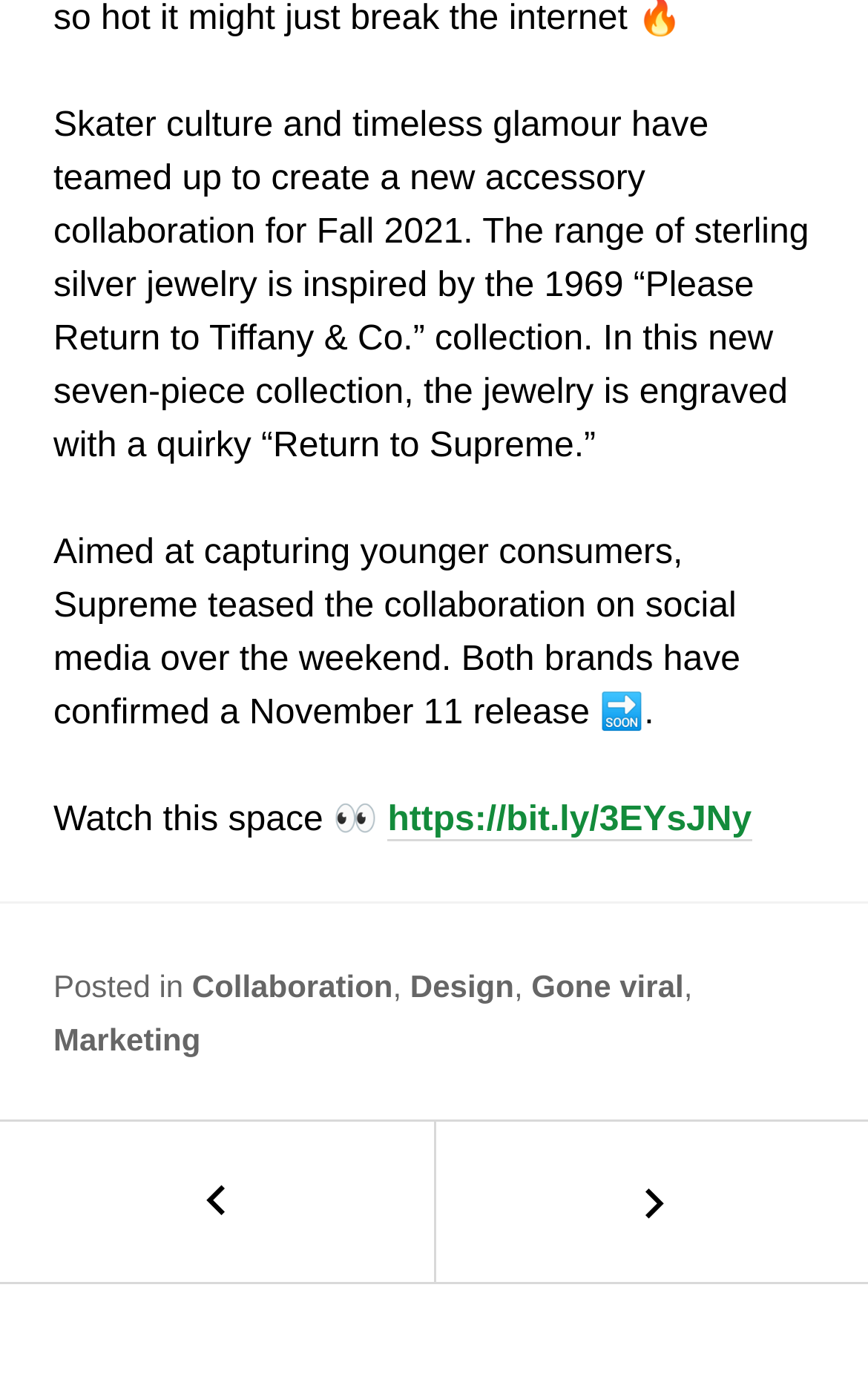When is the release date of the collaboration?
Please give a detailed answer to the question using the information shown in the image.

According to the StaticText element with ID 70, the collaboration between Supreme and Tiffany & Co. is set to be released on November 11, as indicated by the text 'Both brands have confirmed a November 11 release'.